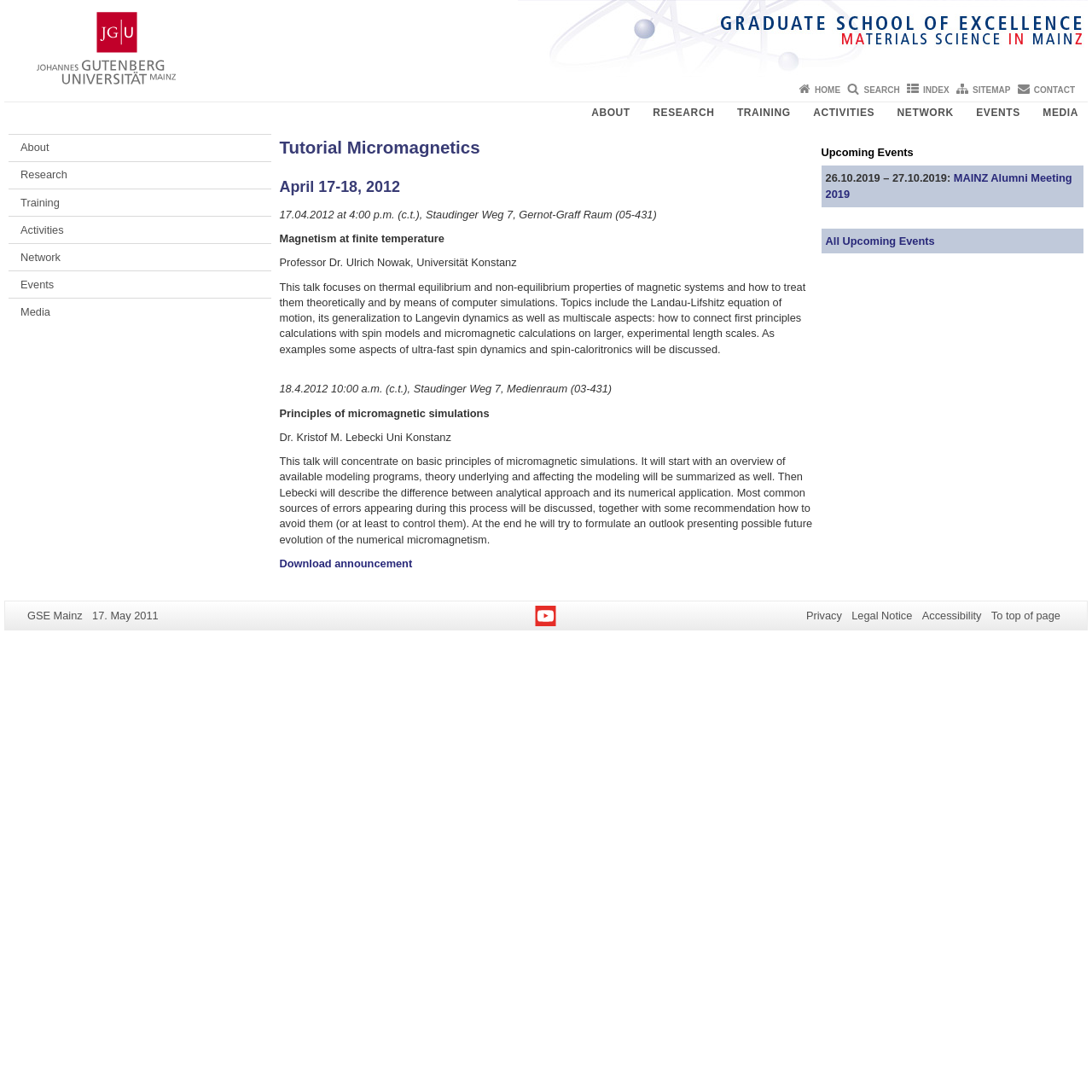From the screenshot, find the bounding box of the UI element matching this description: "Media". Supply the bounding box coordinates in the form [left, top, right, bottom], each a float between 0 and 1.

[0.008, 0.274, 0.248, 0.298]